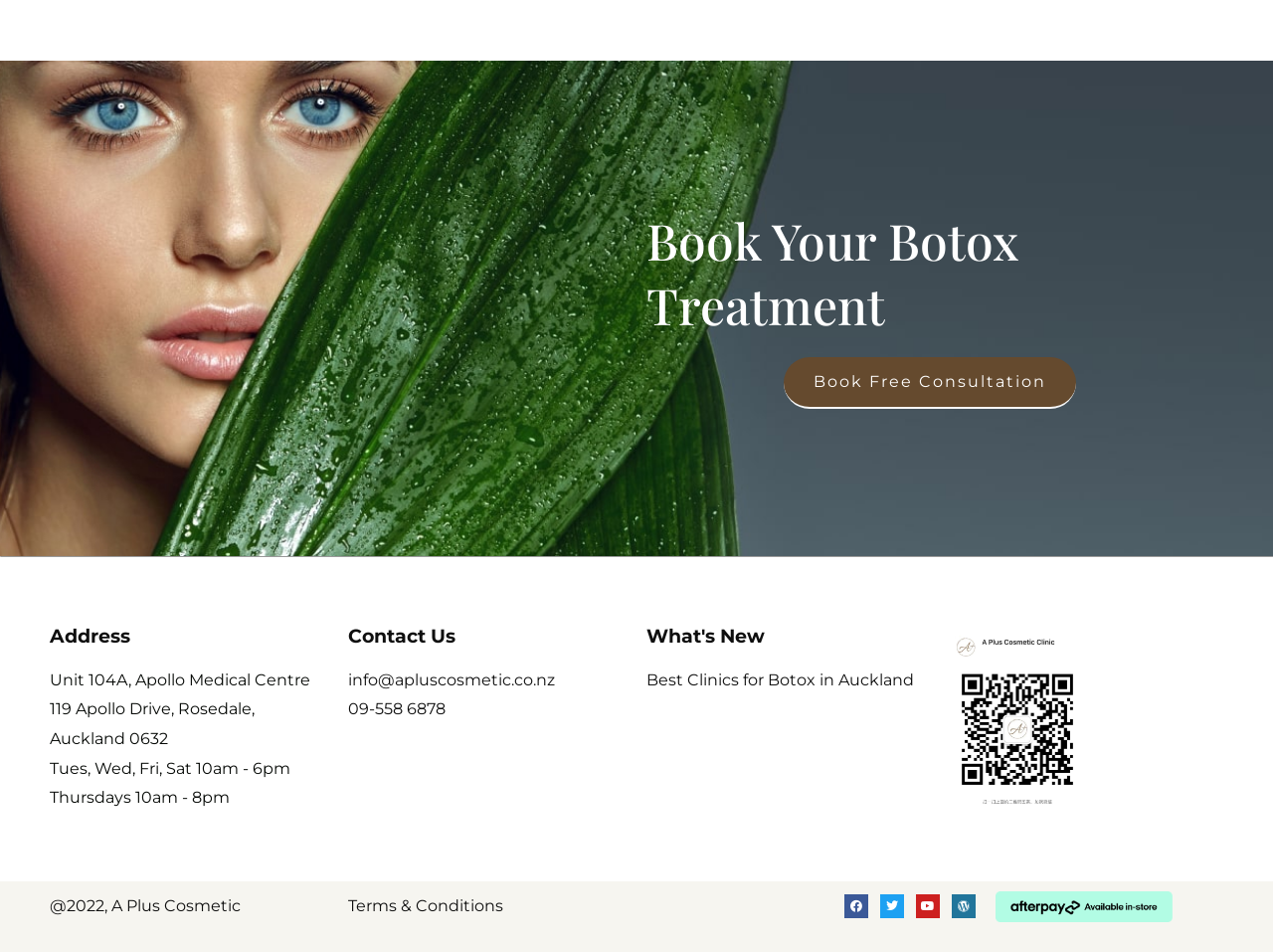What are the clinic's operating hours?
Using the image provided, answer with just one word or phrase.

Tues, Wed, Fri, Sat 10am - 6pm